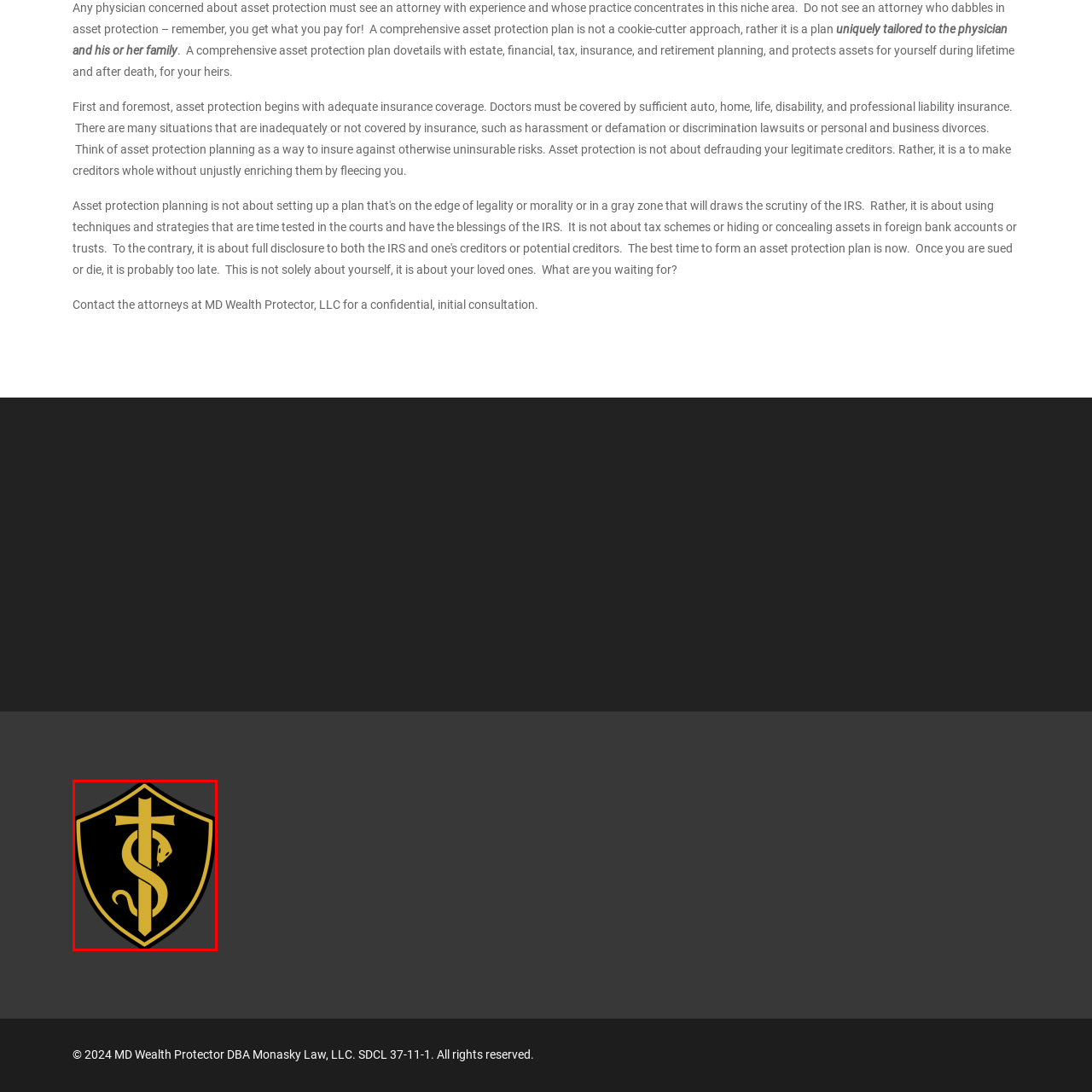What is above the staff in the logo?
Pay attention to the section of the image highlighted by the red bounding box and provide a comprehensive answer to the question.

The logo showcases a cross above the staff, which is a symbol often associated with healthcare and medical services, highlighting the connection to the medical field and the services provided by MD Wealth Protector, LLC.